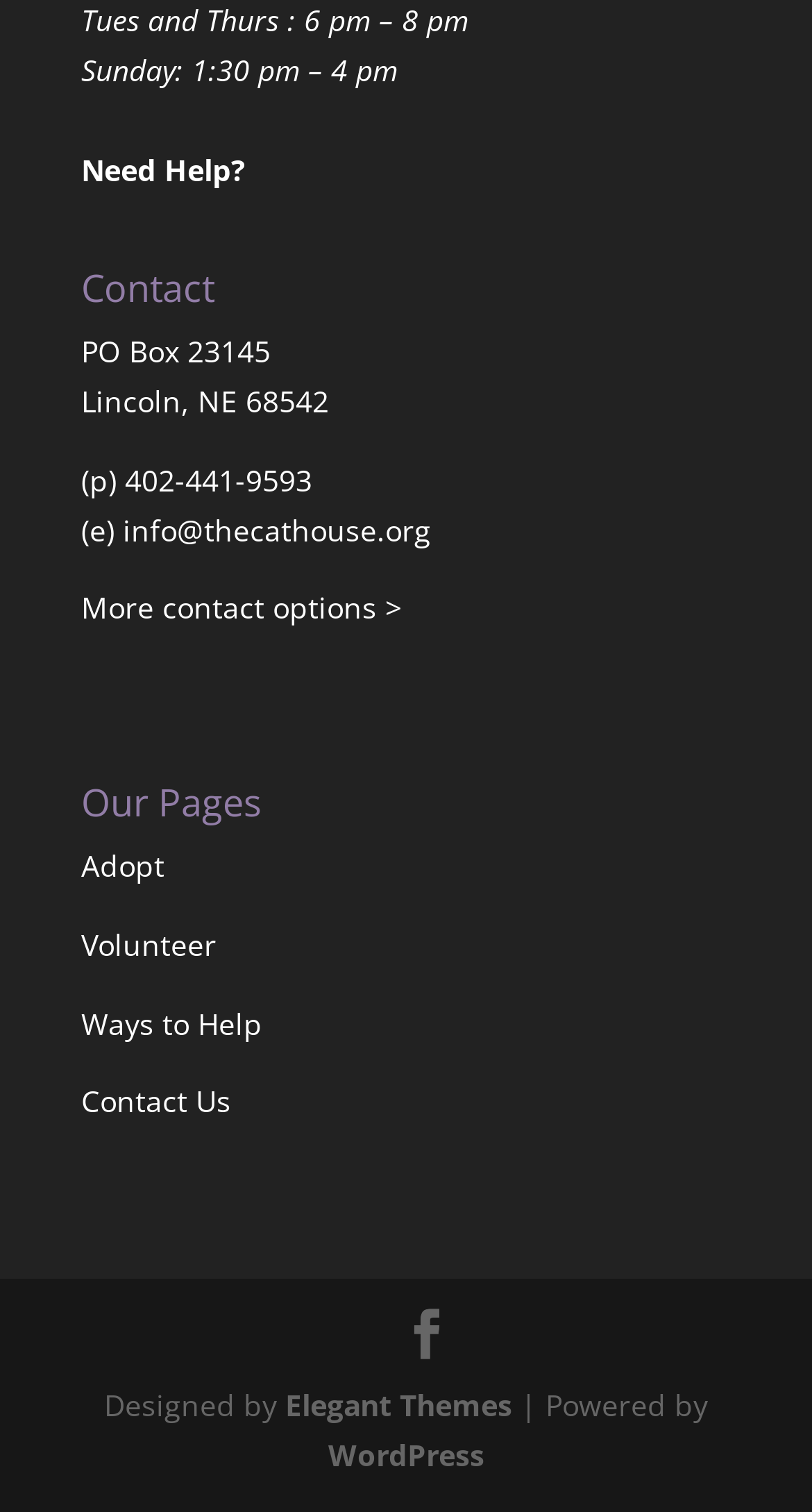Refer to the screenshot and answer the following question in detail:
What are the office hours on Tuesdays and Thursdays?

I found the office hours by looking at the StaticText element with the text 'Tues and Thurs : 6 pm – 8 pm' which is located at the top of the page.